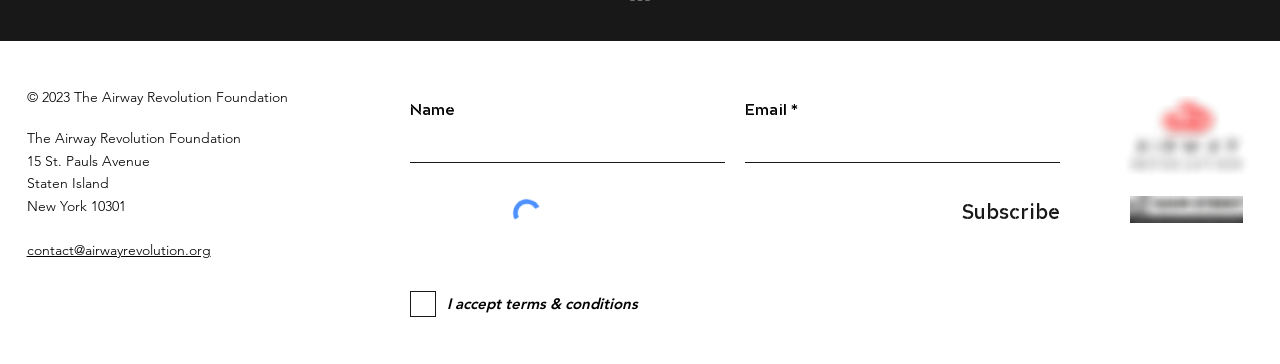Please identify the bounding box coordinates of the clickable region that I should interact with to perform the following instruction: "Contact us". The coordinates should be expressed as four float numbers between 0 and 1, i.e., [left, top, right, bottom].

[0.021, 0.663, 0.165, 0.713]